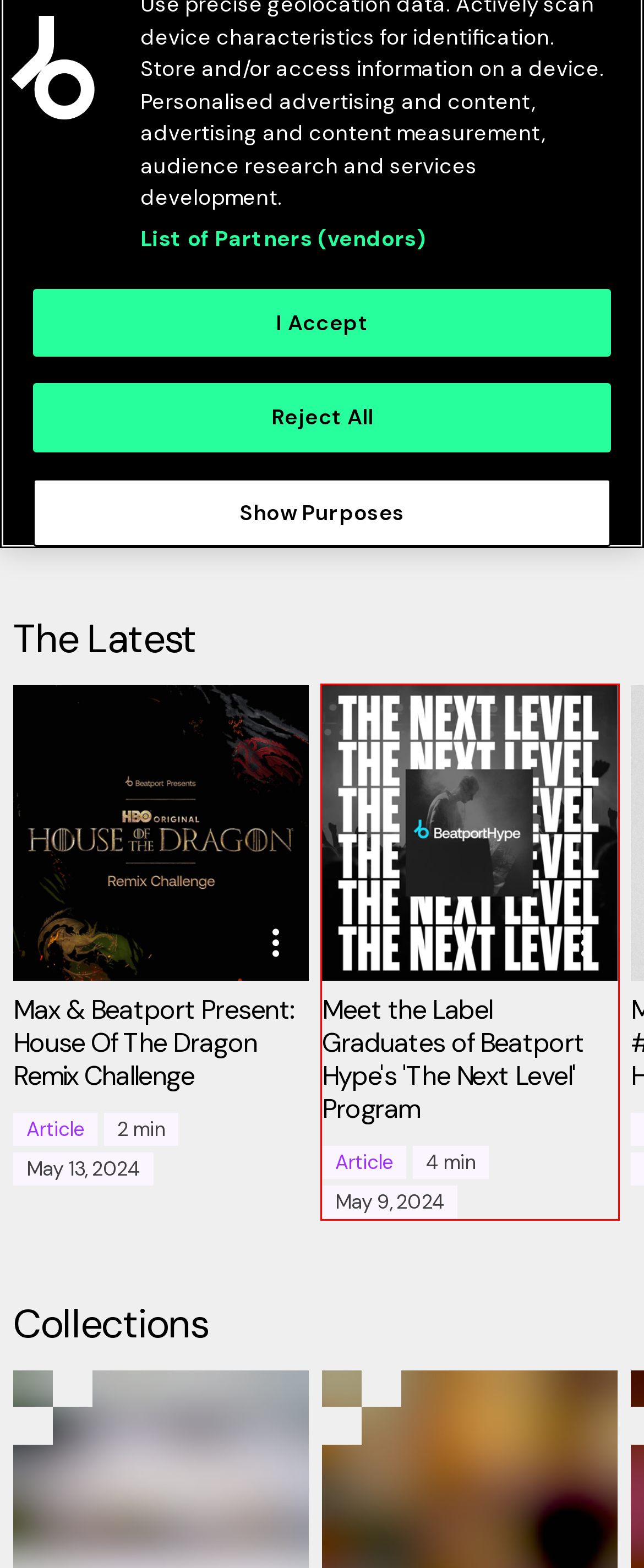You are looking at a screenshot of a webpage with a red bounding box around an element. Determine the best matching webpage description for the new webpage resulting from clicking the element in the red bounding box. Here are the descriptions:
A. Jeton Records: Hype Label of the Month | April 2024
B. Eli Brown: Artist of the Month | May 2024
C. Meet the Label Graduates of Beatport Hype's 'The Next Level' Program | Beatportal
D. Yulia Niko: Playlist of the Week | March 2024
E. Maz Scores a Beatport #1 with the Brazilian Afro House Burner "Amana" | Beatportal
F. Durante: "I Try to Make Music That Can Stand the Test of Time" | Beatportal
G. Cover Story: DJ Koze and the Quest for “Invisible, Unexplainable Magic”
H. Community | Beatportal

C